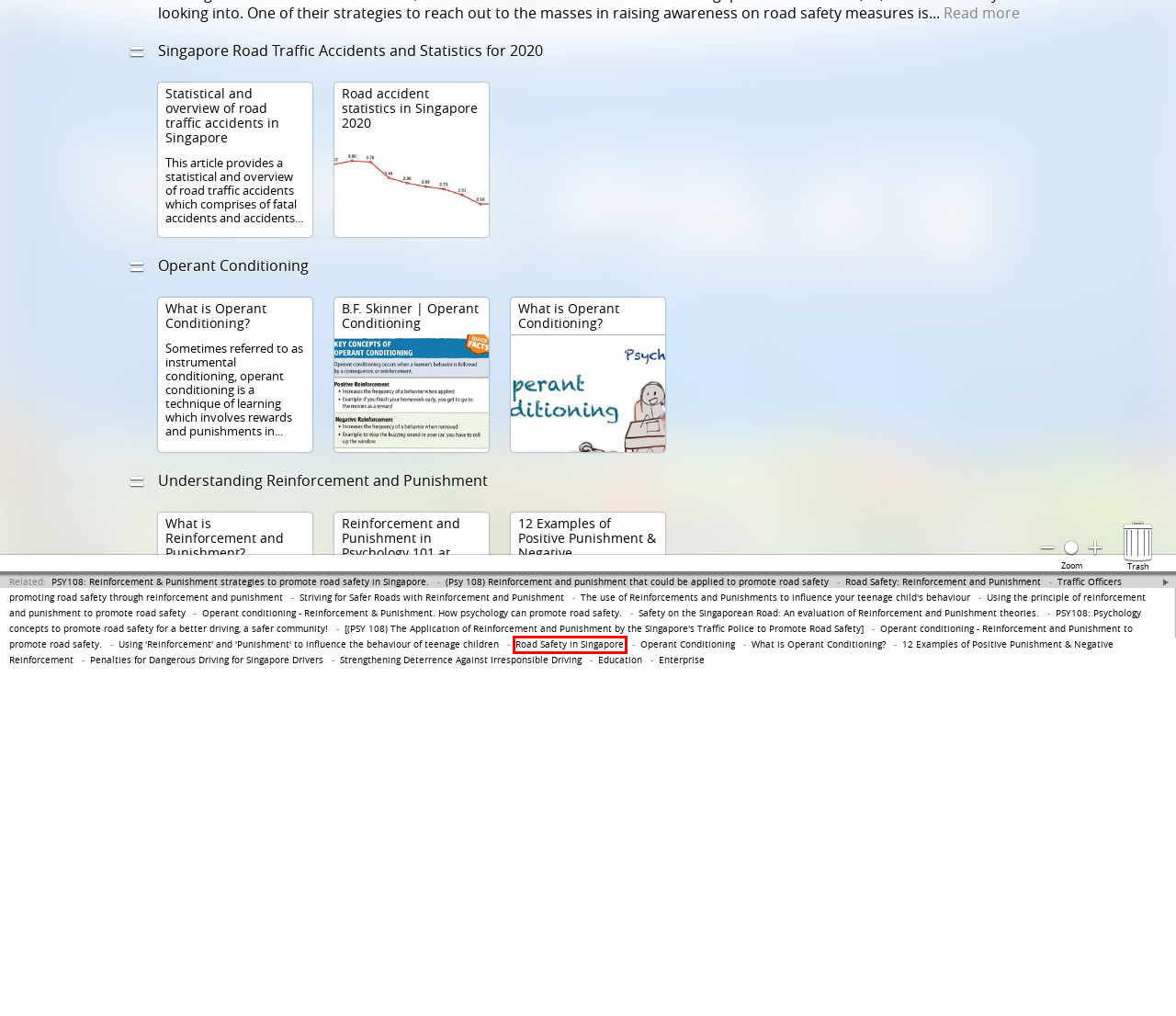Analyze the screenshot of a webpage featuring a red rectangle around an element. Pick the description that best fits the new webpage after interacting with the element inside the red bounding box. Here are the candidates:
A. (Psy 108) Reinforcement and punishment that could be applied to promote road safety | Pearltrees
B. Road Safety in Singapore | Pearltrees
C. The use of Reinforcements and Punishments to influence your teenage child's behaviour | Pearltrees
D. Traffic Officers promoting road safety through reinforcement and punishment | Pearltrees
E. Safety on the Singaporean Road: An evaluation of Reinforcement and Punishment theories. | Pearltrees
F. Road Safety: Reinforcement and Punishment | Pearltrees
G. PSY108: Reinforcement & Punishment strategies to promote road safety in Singapore. | Pearltrees
H. Sitiasmahalias | Pearltrees

B